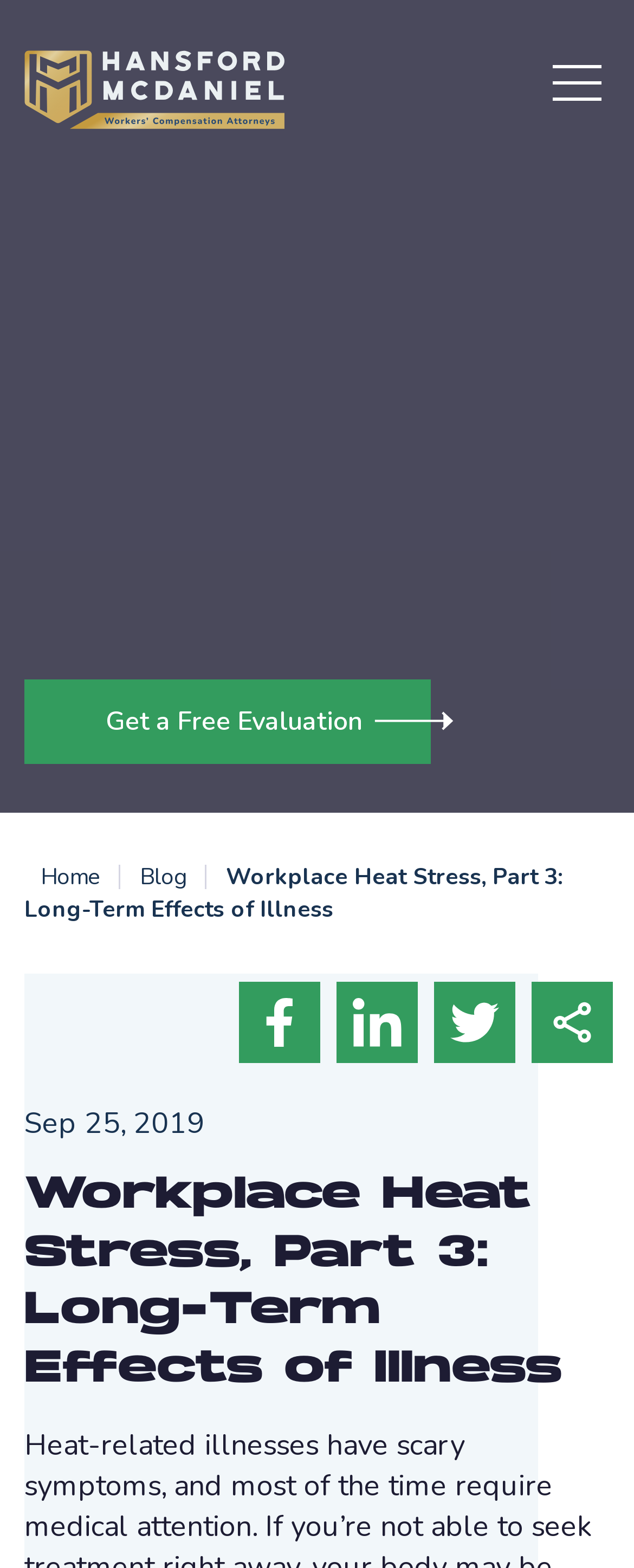Can you find the bounding box coordinates for the UI element given this description: "title="Copy this page link""? Provide the coordinates as four float numbers between 0 and 1: [left, top, right, bottom].

[0.831, 0.64, 0.974, 0.661]